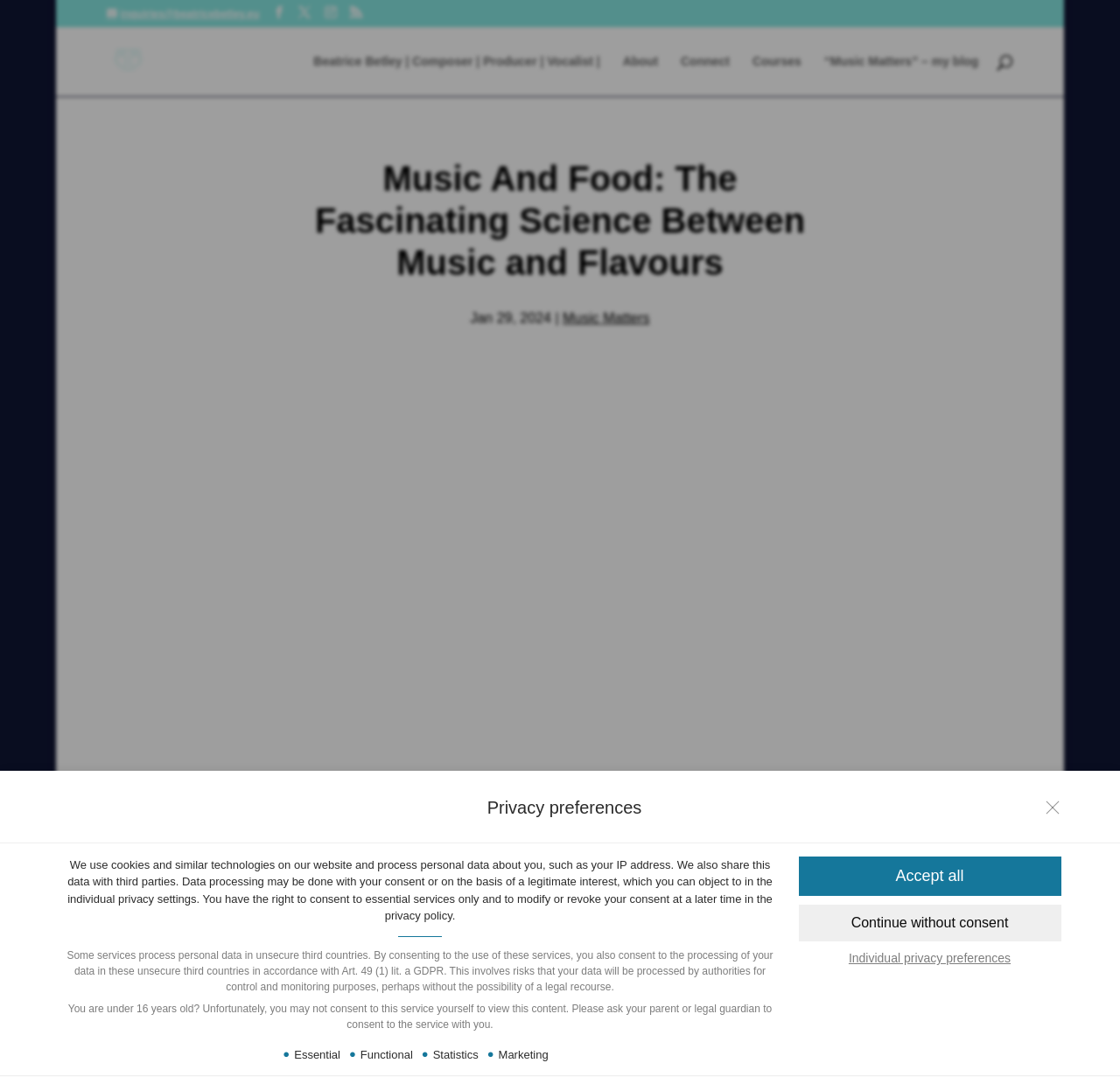Respond to the following query with just one word or a short phrase: 
What is the alternative to accepting all cookies?

Continue without consent